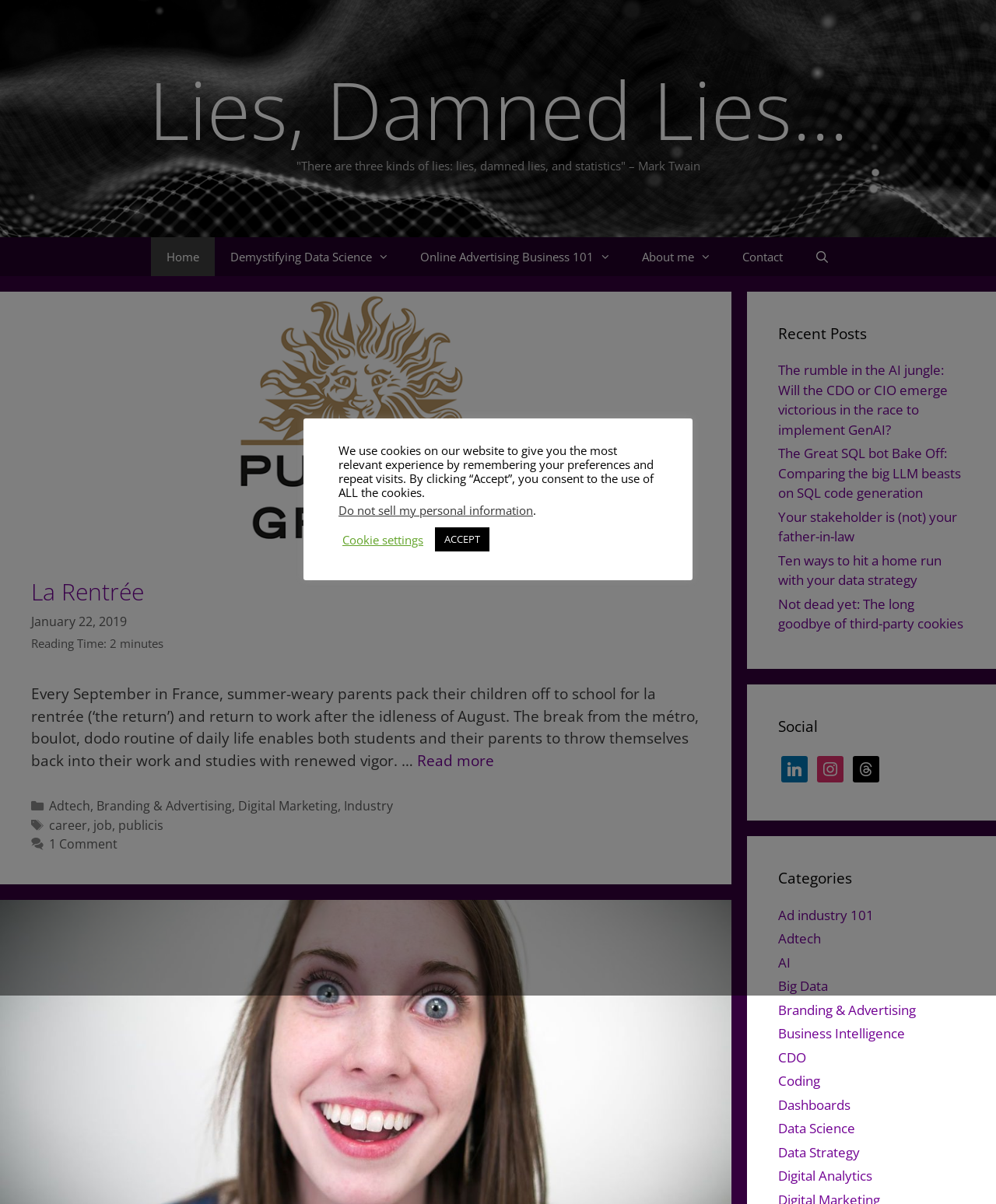Determine the bounding box coordinates of the clickable element necessary to fulfill the instruction: "Click the 'Read more' link". Provide the coordinates as four float numbers within the 0 to 1 range, i.e., [left, top, right, bottom].

[0.419, 0.623, 0.496, 0.64]